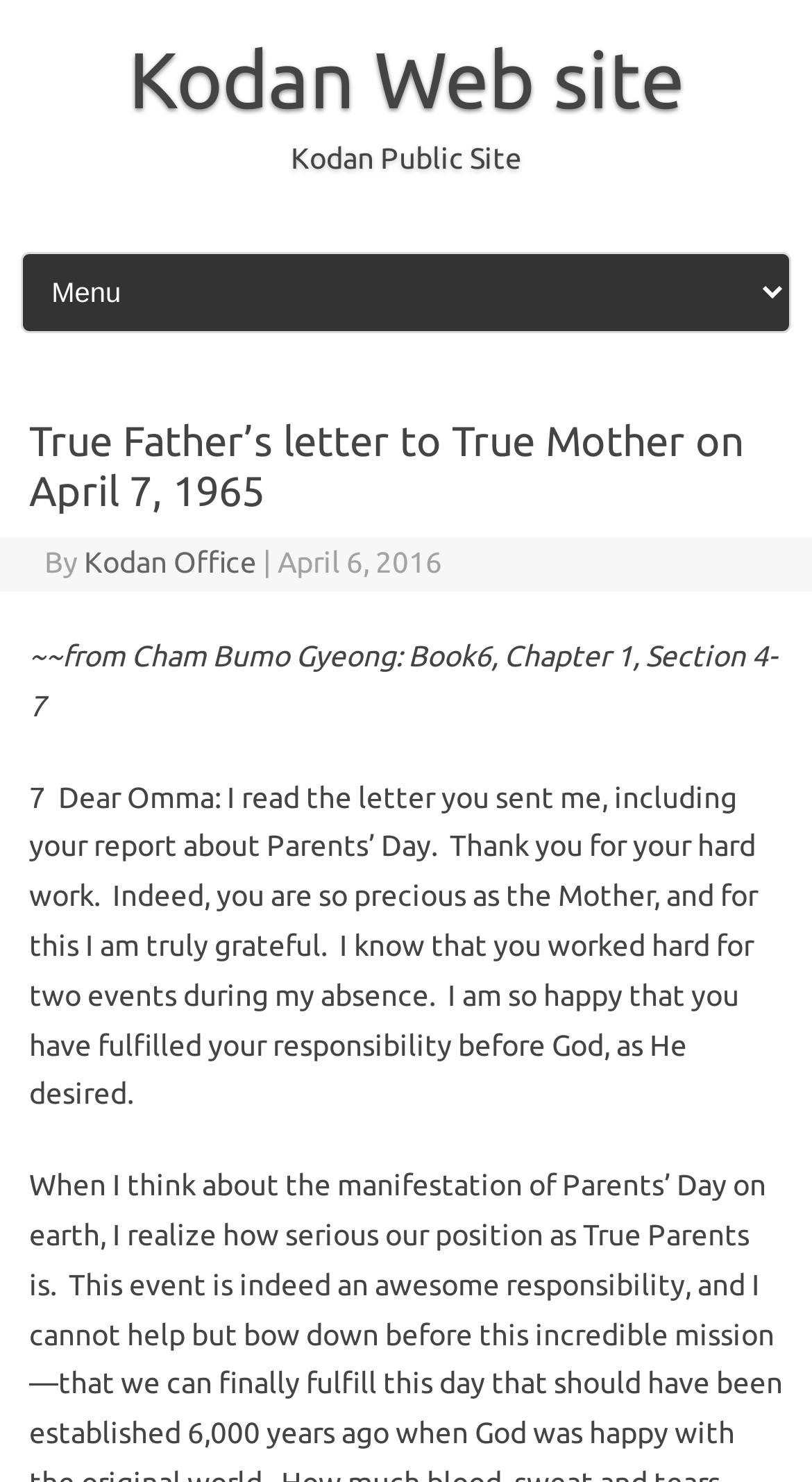What is the date of the letter?
Look at the image and provide a detailed response to the question.

The date of the letter can be found in the title of the webpage, which says 'True Father’s letter to True Mother on April 7, 1965'.